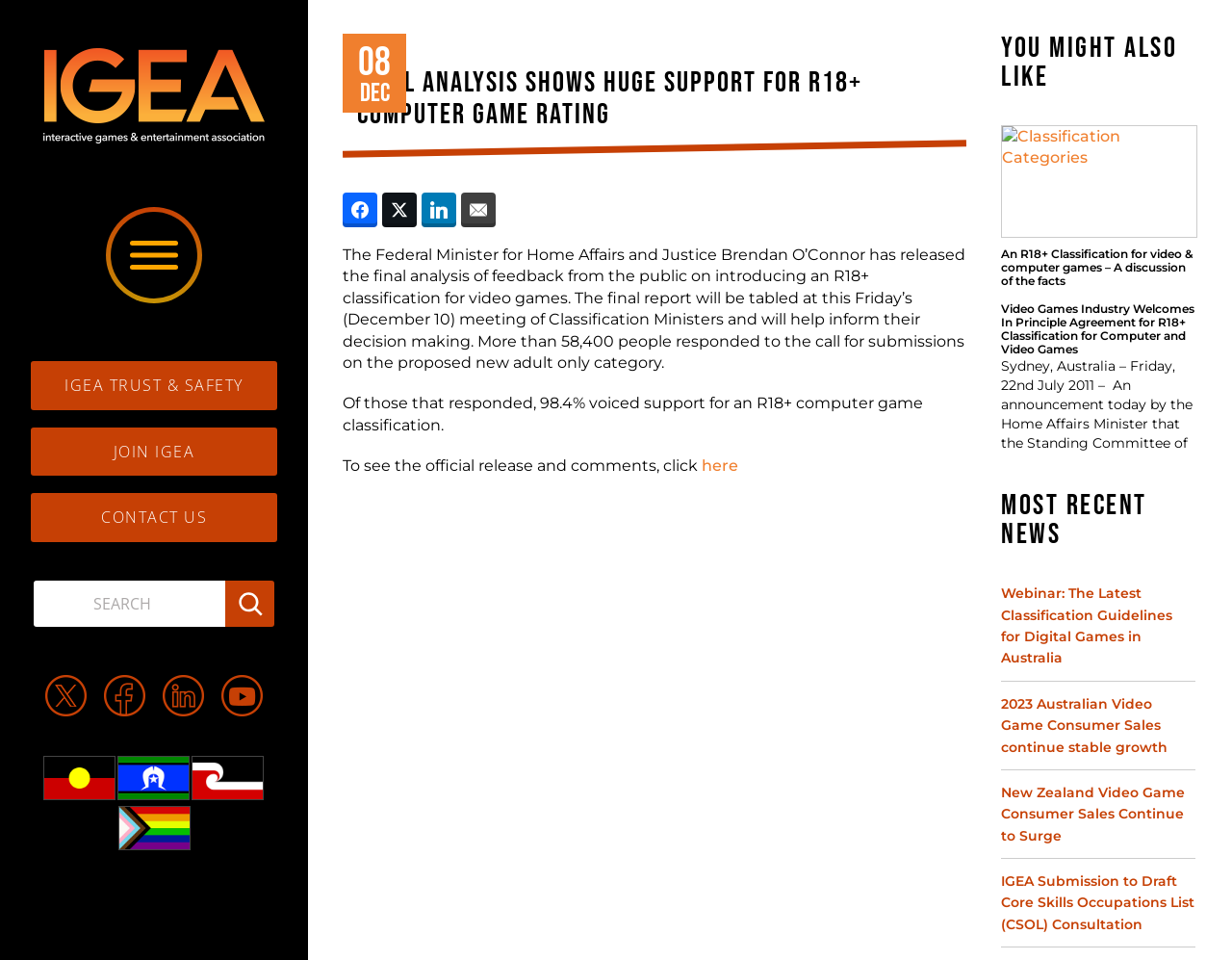Determine the bounding box coordinates of the region to click in order to accomplish the following instruction: "Search for something". Provide the coordinates as four float numbers between 0 and 1, specifically [left, top, right, bottom].

[0.025, 0.604, 0.225, 0.653]